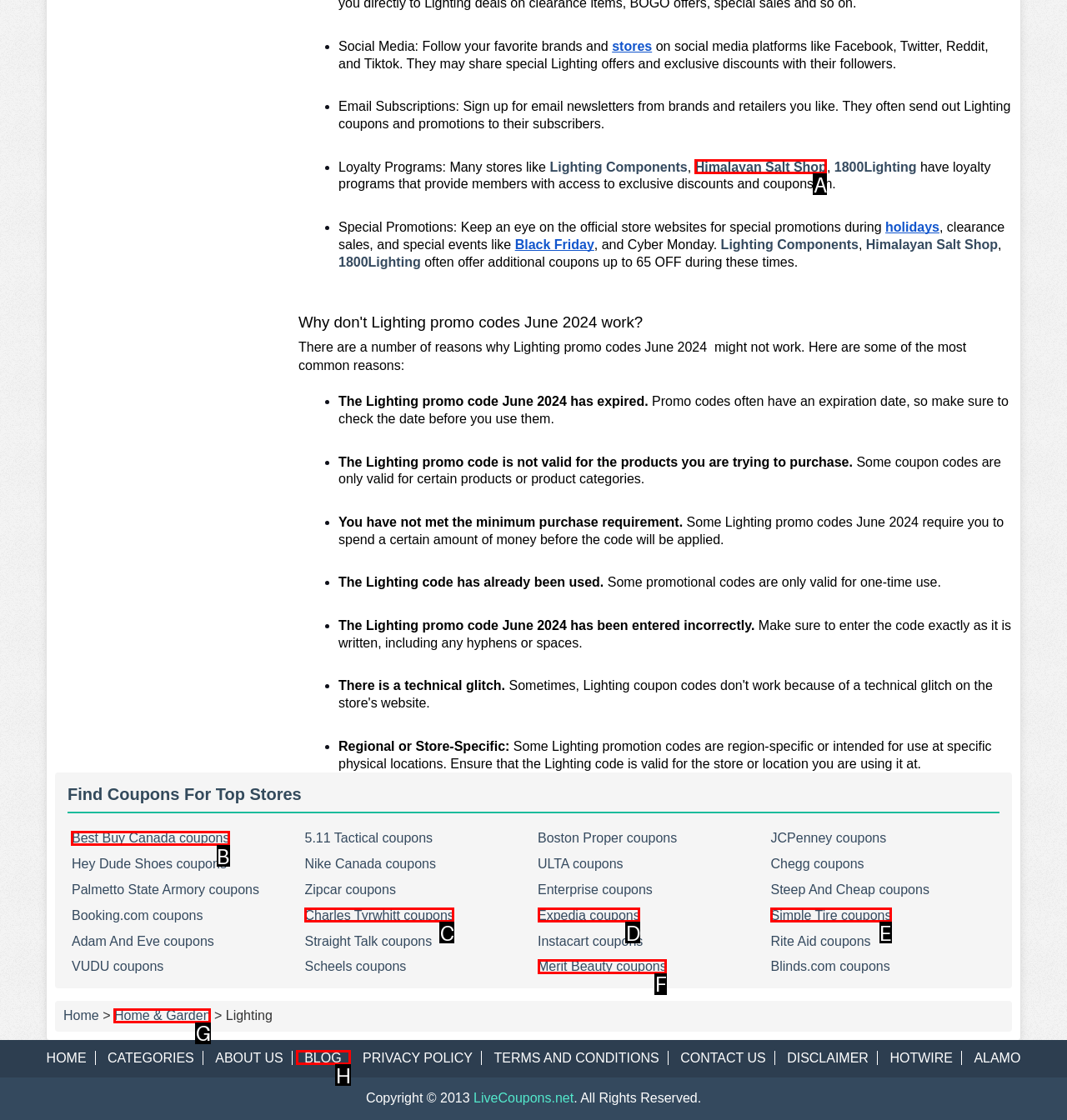Which choice should you pick to execute the task: Find coupons for Best Buy Canada
Respond with the letter associated with the correct option only.

B